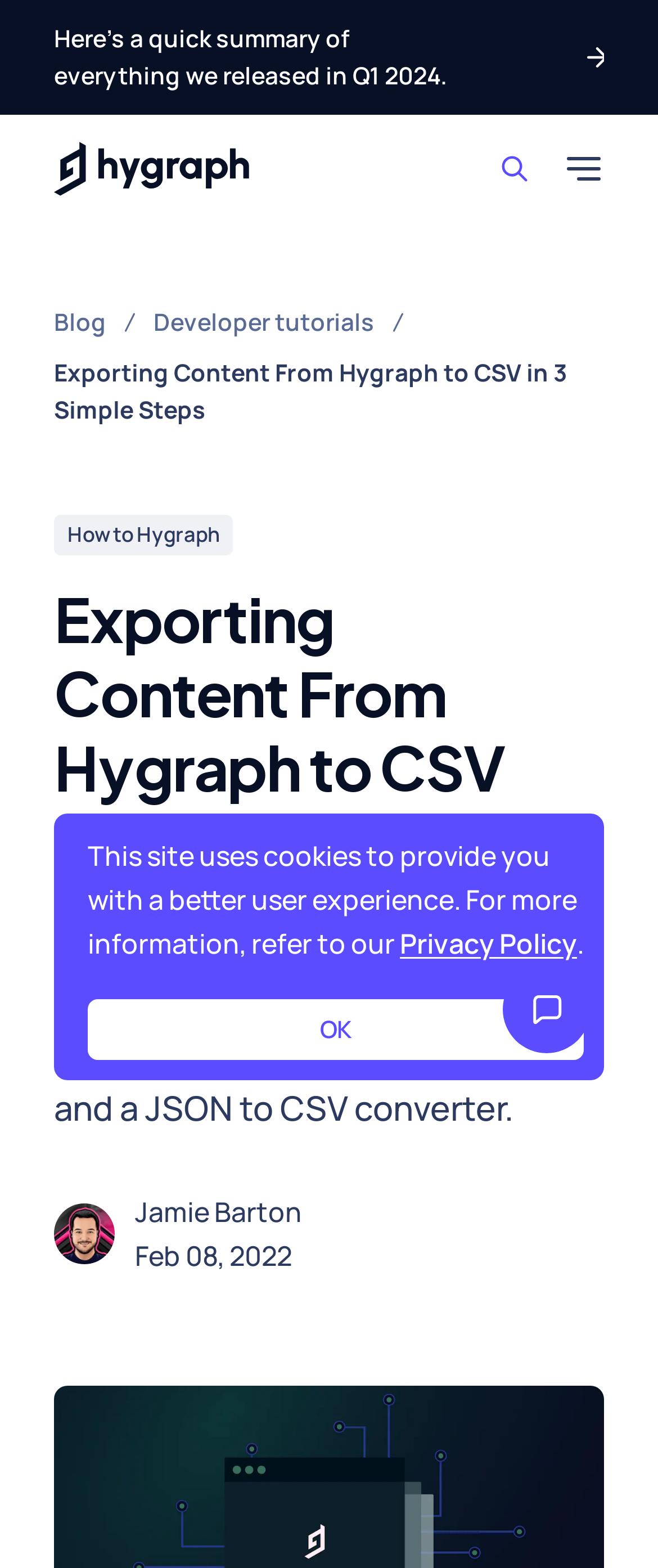Show the bounding box coordinates for the element that needs to be clicked to execute the following instruction: "Toggle the mobile menu". Provide the coordinates in the form of four float numbers between 0 and 1, i.e., [left, top, right, bottom].

[0.836, 0.086, 0.938, 0.129]